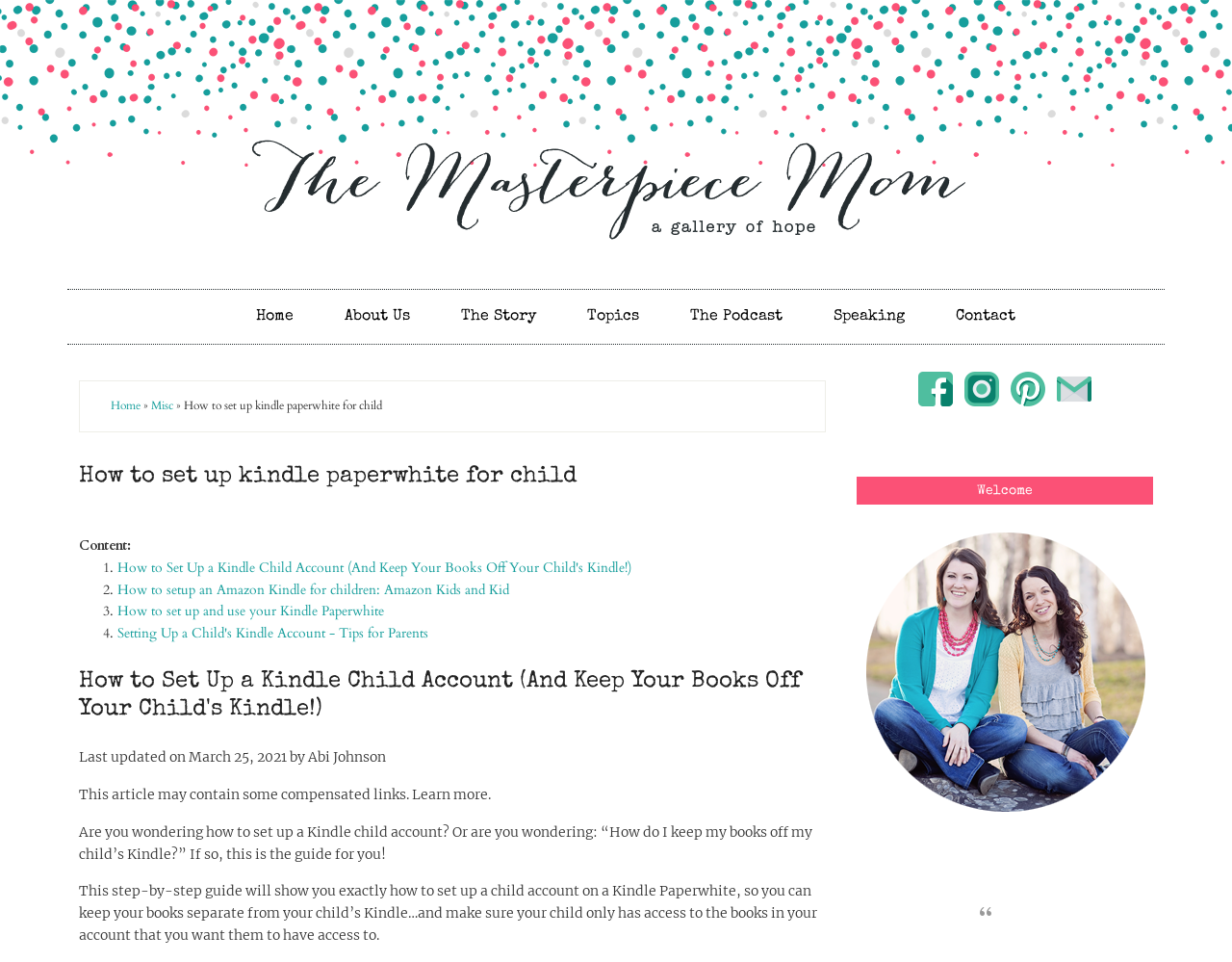Please reply with a single word or brief phrase to the question: 
When was the article last updated?

March 25, 2021